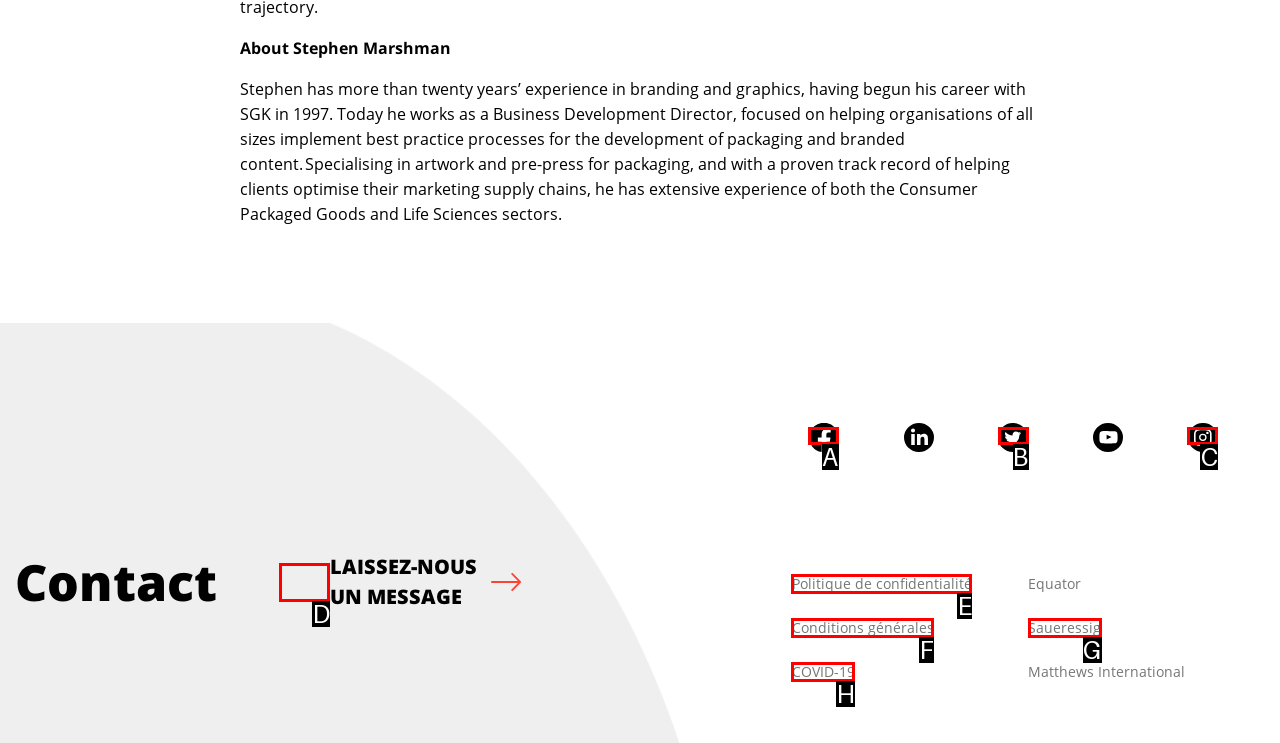Which HTML element should be clicked to fulfill the following task: View Stephen Marshman's Facebook profile?
Reply with the letter of the appropriate option from the choices given.

A